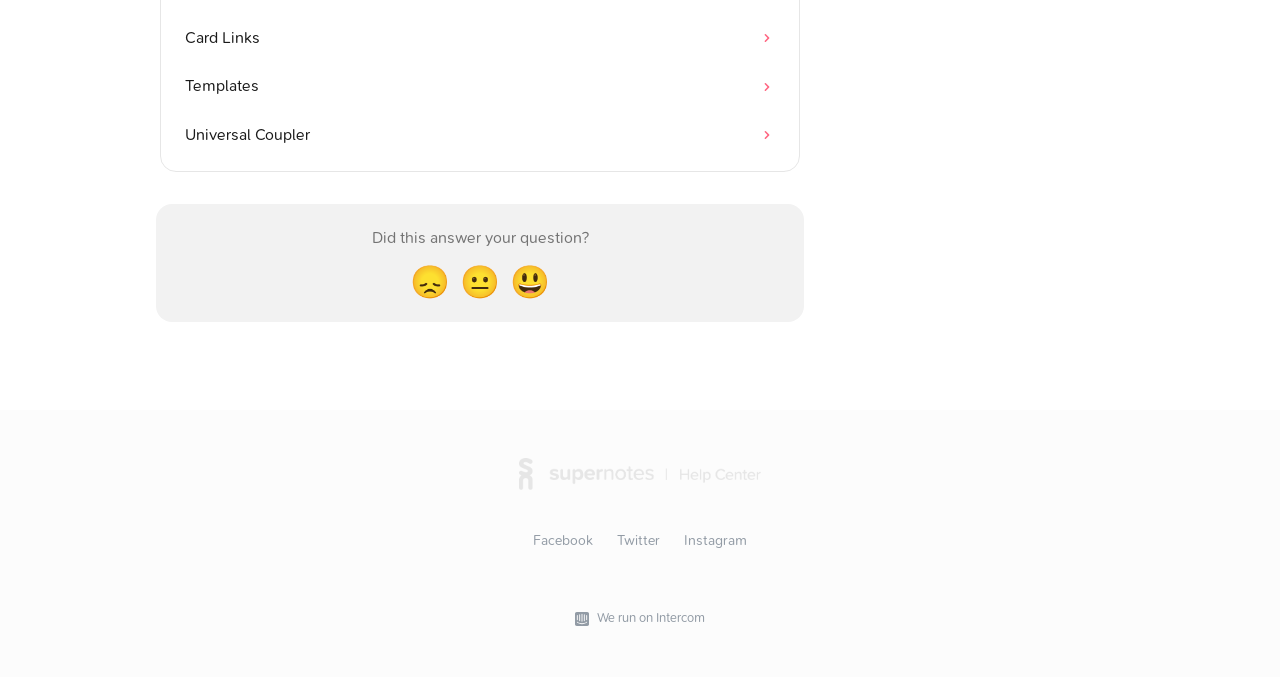Find the bounding box coordinates for the element that must be clicked to complete the instruction: "Click on Supernotes Help". The coordinates should be four float numbers between 0 and 1, indicated as [left, top, right, bottom].

[0.406, 0.683, 0.594, 0.714]